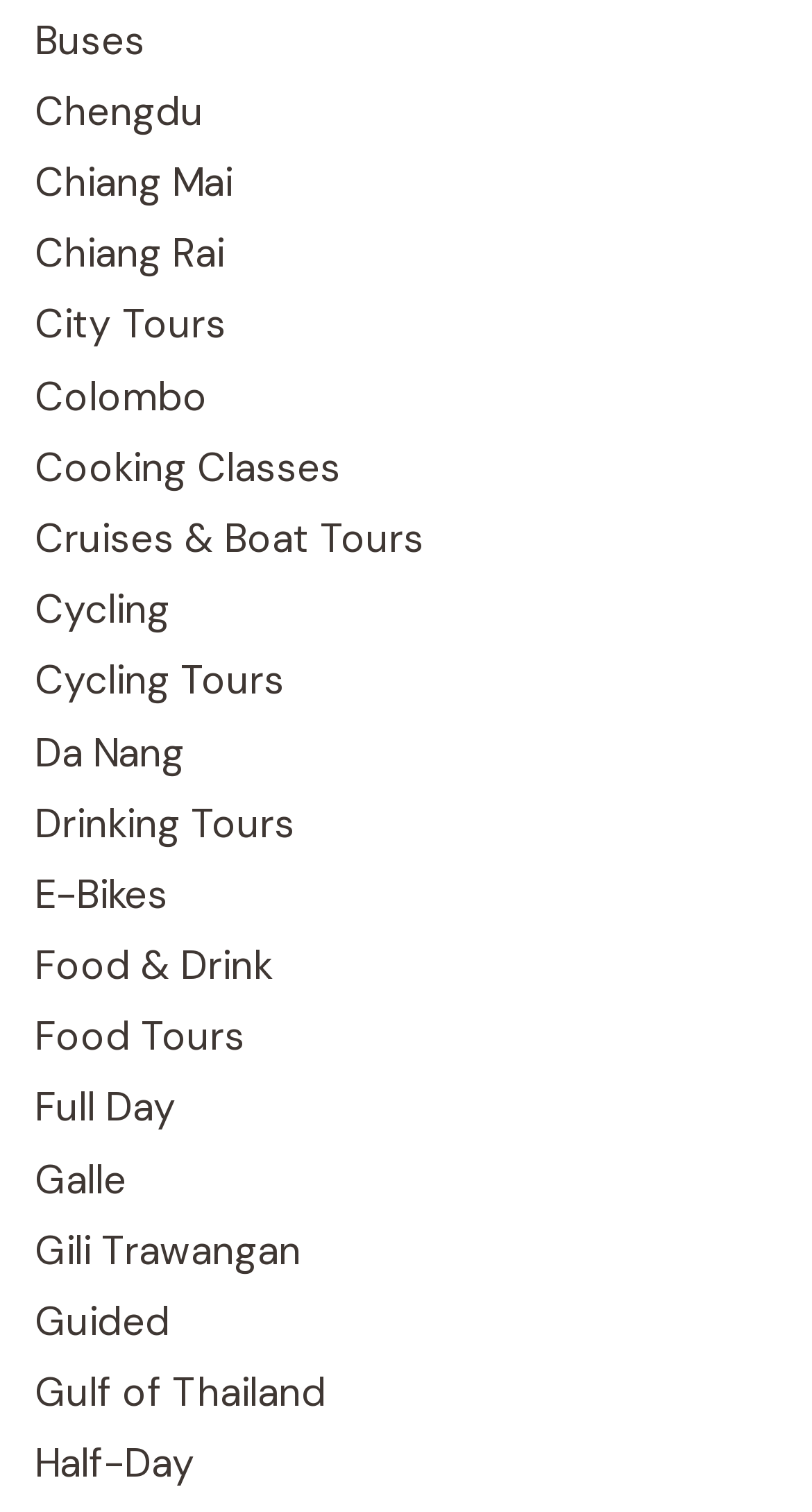What are the destinations for the tours?
Using the information presented in the image, please offer a detailed response to the question.

The webpage provides links to various destinations, including Chengdu, Chiang Mai, Colombo, Da Nang, and Galle, among others. These links suggest that the website offers tours in these locations.